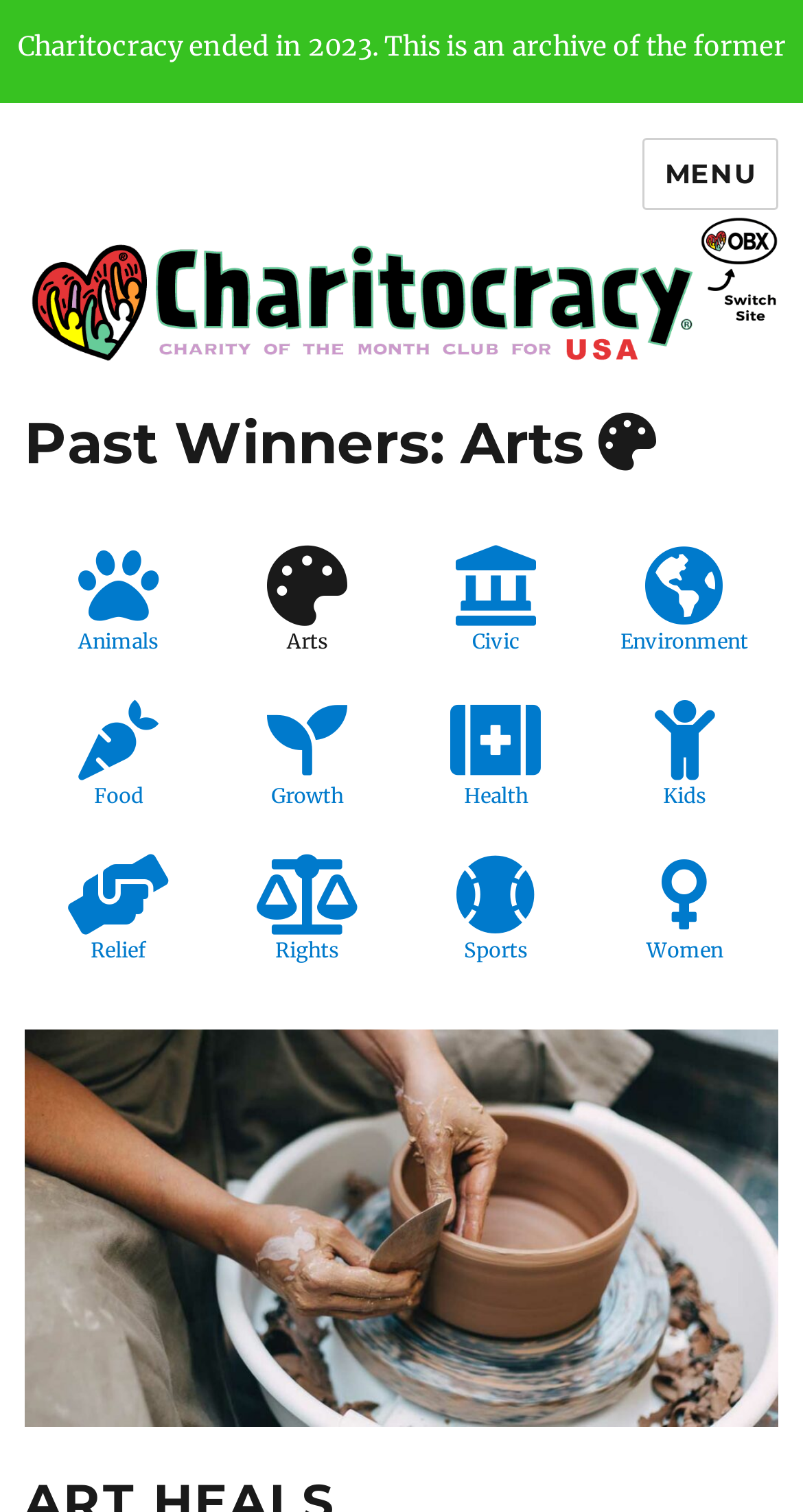Please identify the bounding box coordinates of the element I should click to complete this instruction: 'View Past Winners: Arts'. The coordinates should be given as four float numbers between 0 and 1, like this: [left, top, right, bottom].

[0.03, 0.272, 0.97, 0.314]